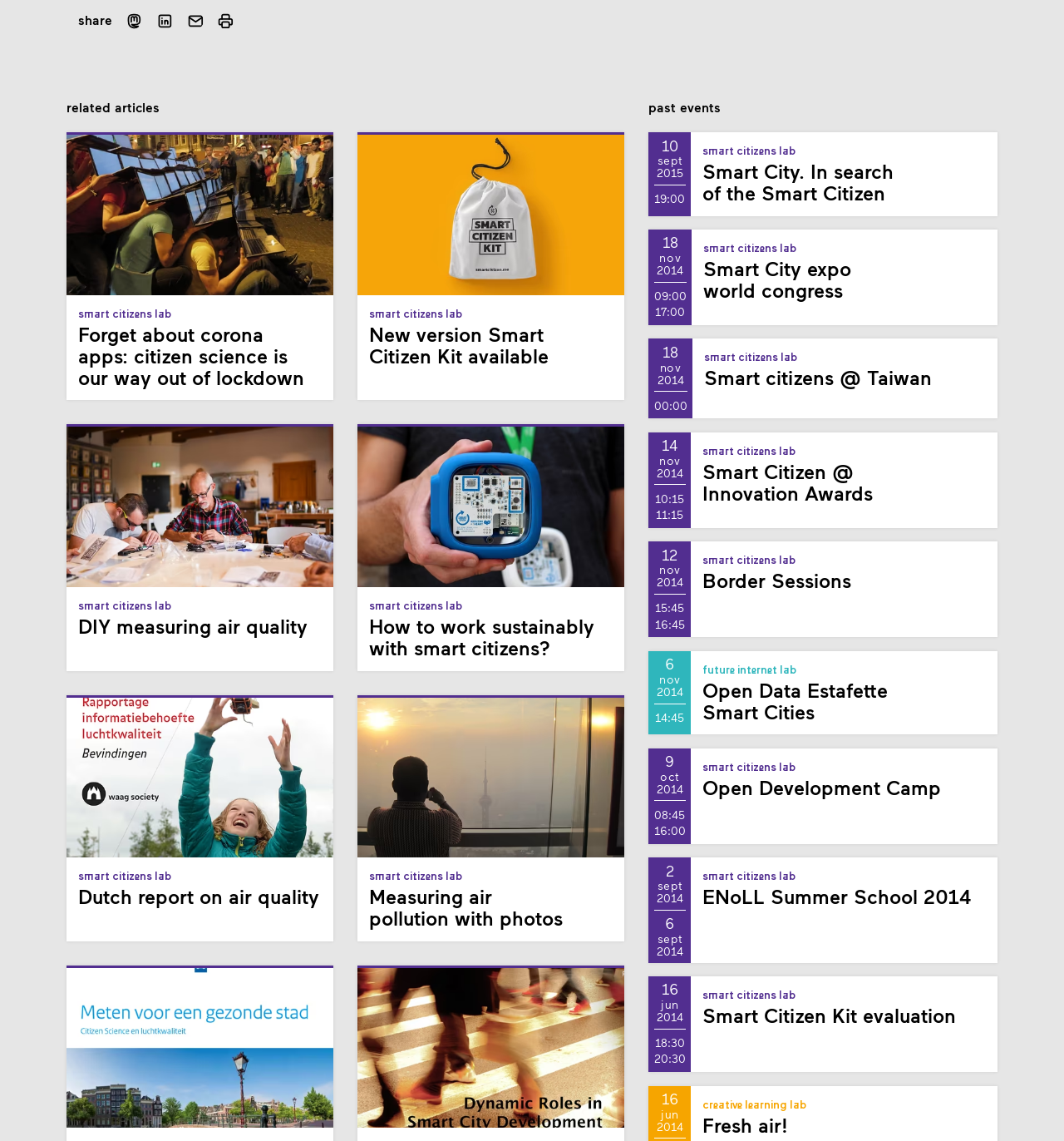Please specify the bounding box coordinates of the clickable region to carry out the following instruction: "Read about past event 'Smart City. In search of the Smart Citizen'". The coordinates should be four float numbers between 0 and 1, in the format [left, top, right, bottom].

[0.61, 0.116, 0.938, 0.189]